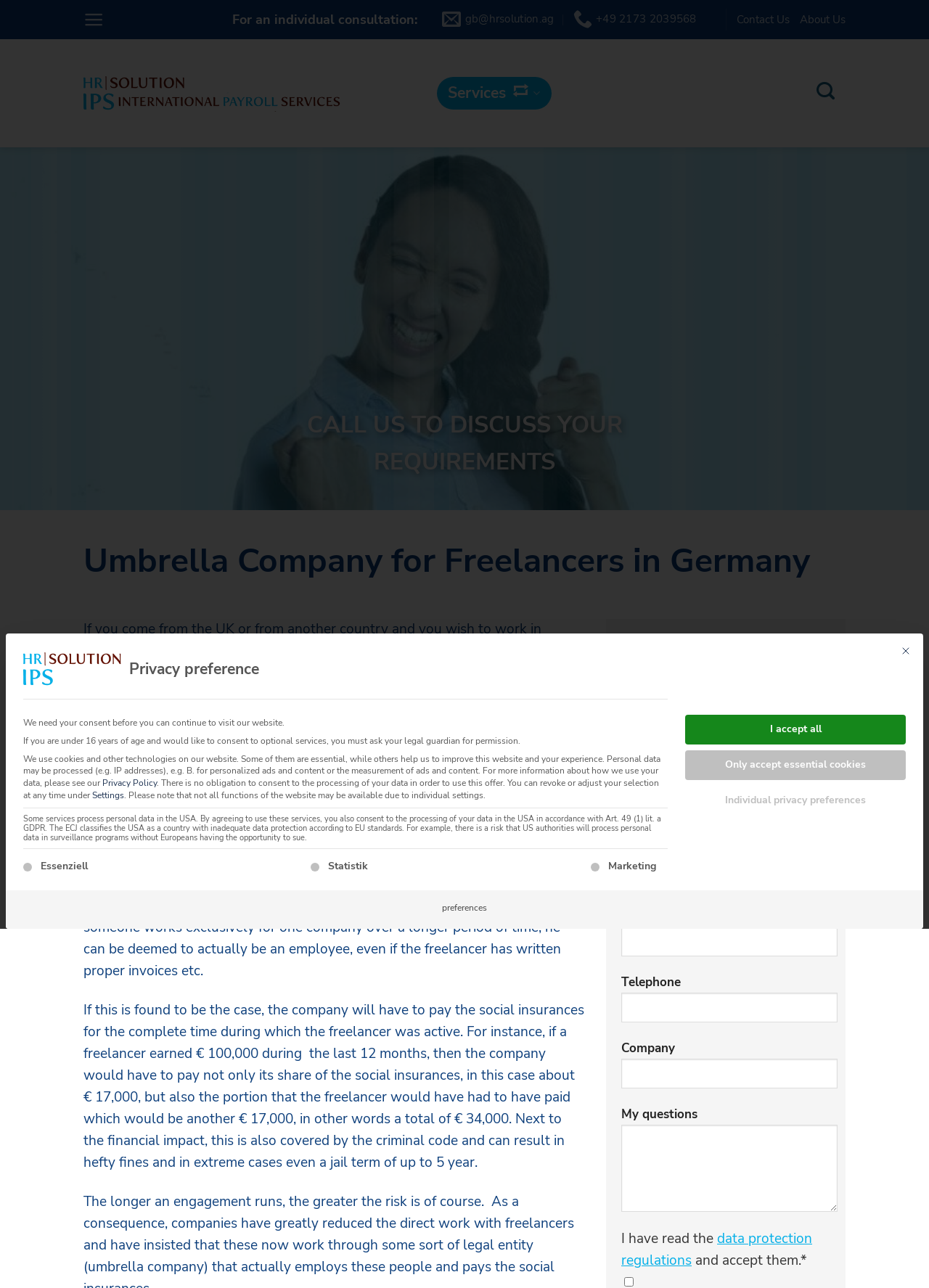Describe the webpage meticulously, covering all significant aspects.

This webpage appears to be a professional services website, specifically an umbrella company for freelancers in Germany. At the top, there is a menu link and a few contact links, including a phone number and email address. Below that, there is a prominent call-to-action (CTA) button encouraging visitors to discuss their requirements.

The main content area is divided into two sections. On the left, there is a form with five text input fields for name, email address, telephone number, company, and a question or message. On the right, there is a section with links to various pages, including "About Us", "Services", and "Contact Us".

At the bottom of the page, there is a data protection regulations link and a checkbox for accepting terms. A "Go to top" link is also available.

A modal dialog box, titled "Privacy preference", is present on the page. It contains a heading, a paragraph of text explaining the website's use of cookies and data processing, and several buttons for managing privacy preferences, including "Close", "I accept all", "Only accept essential cookies", and "Individual privacy preferences". There are also three static text elements labeled "Essenziell", "Statistik", and "Marketing".